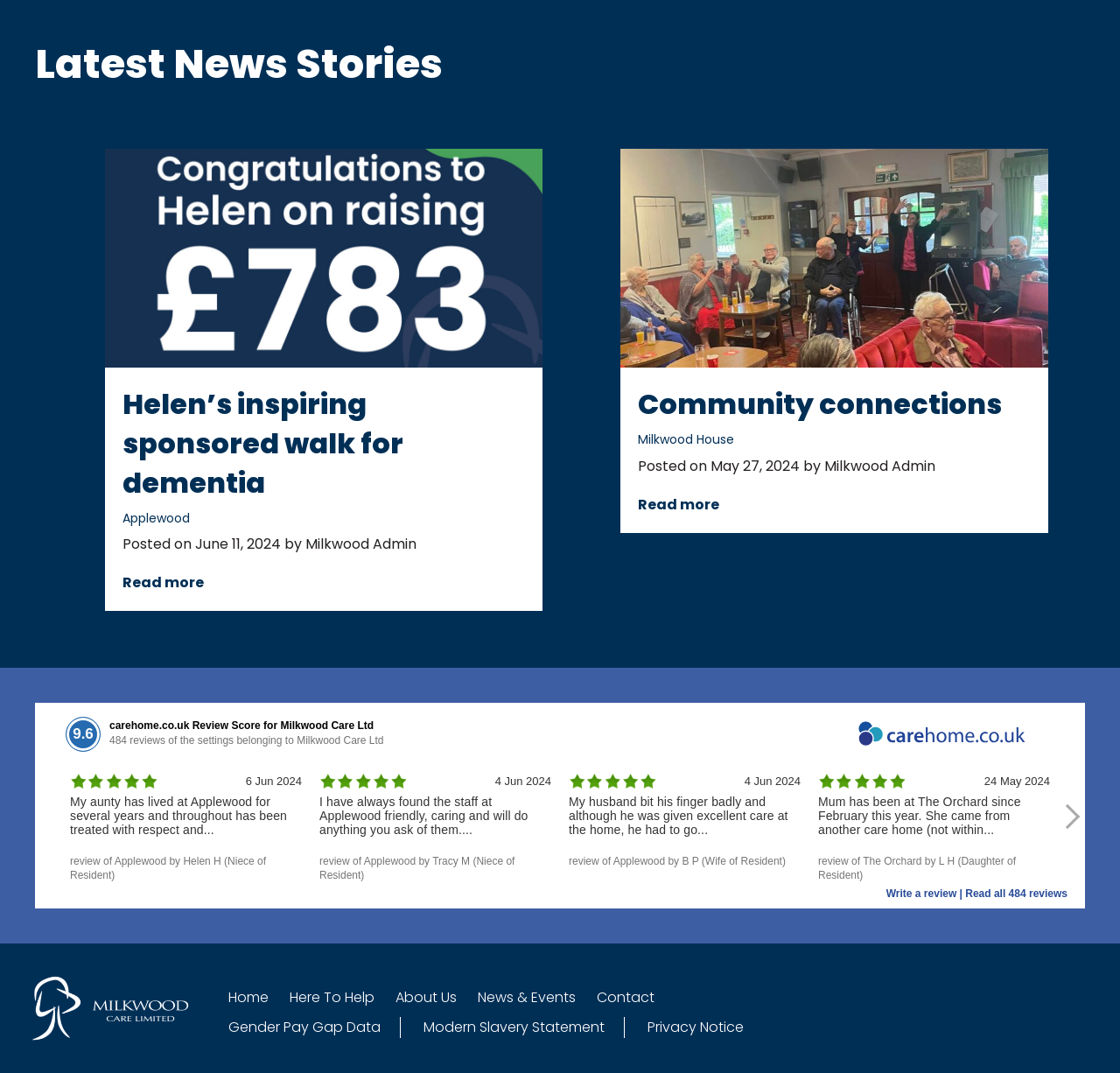Extract the bounding box coordinates of the UI element described by: "Home". The coordinates should include four float numbers ranging from 0 to 1, e.g., [left, top, right, bottom].

[0.196, 0.912, 0.248, 0.948]